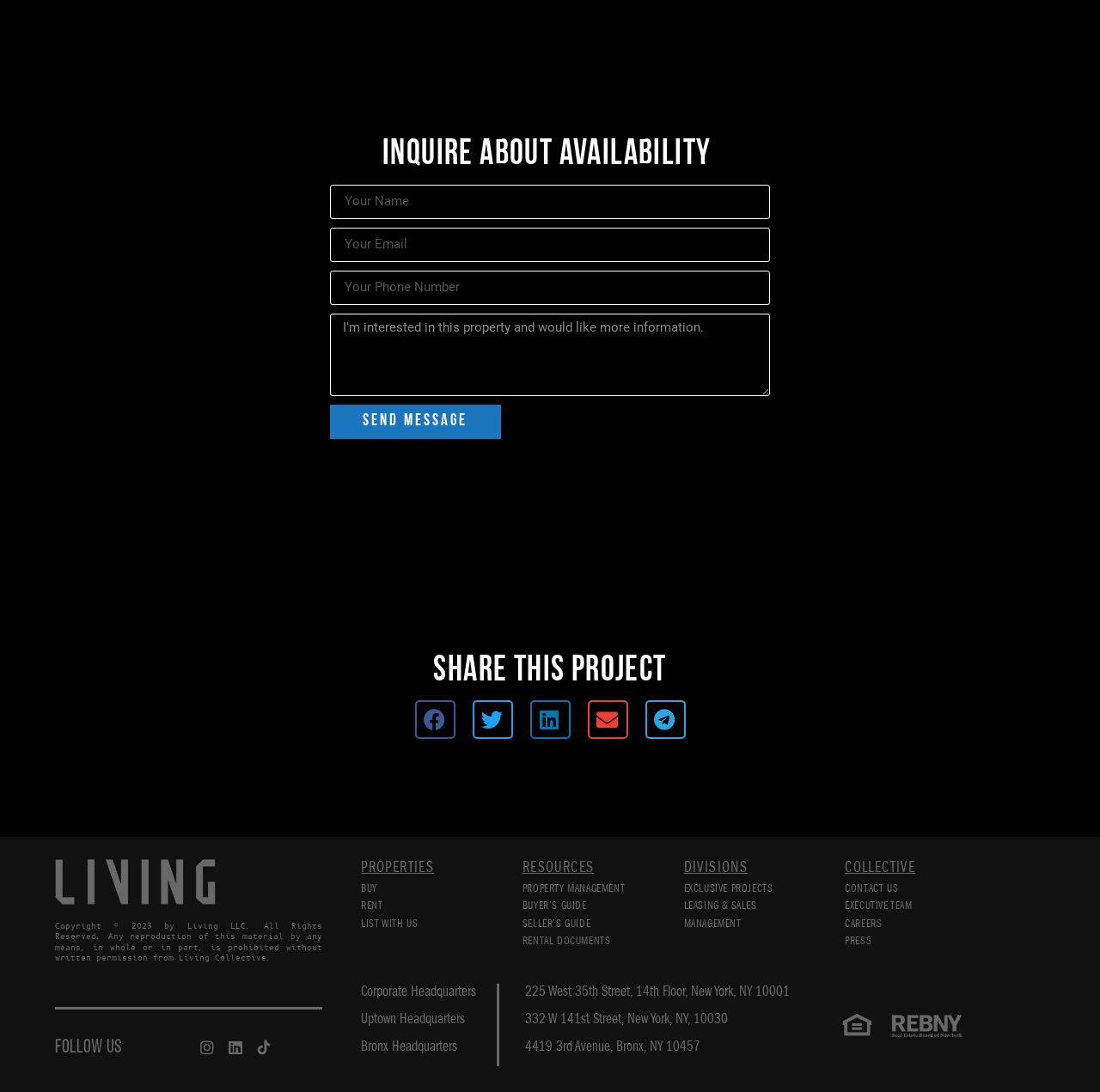Locate the UI element described as follows: "aria-label="Share on telegram"". Return the bounding box coordinates as four float numbers between 0 and 1 in the order [left, top, right, bottom].

[0.586, 0.641, 0.623, 0.677]